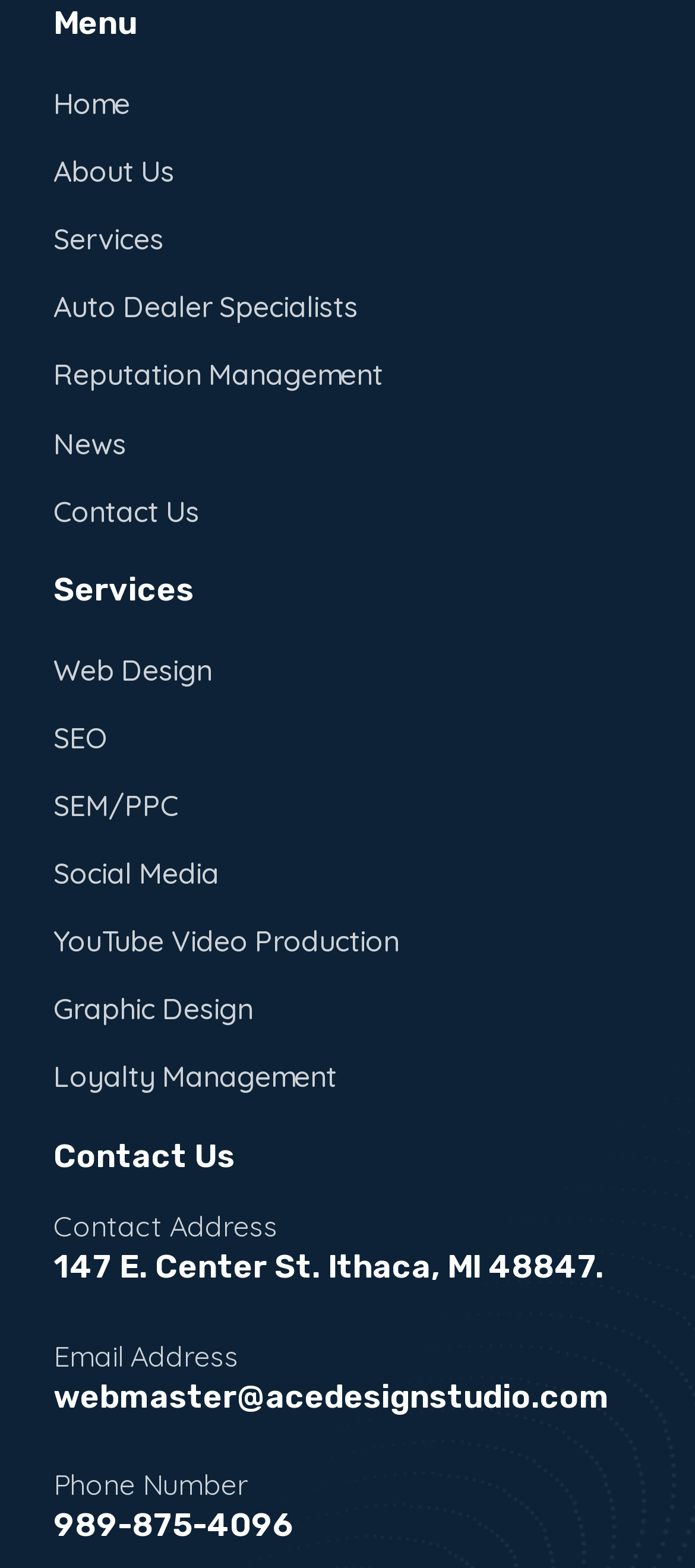Identify the bounding box coordinates of the region I need to click to complete this instruction: "View Web Design services".

[0.077, 0.412, 0.923, 0.443]